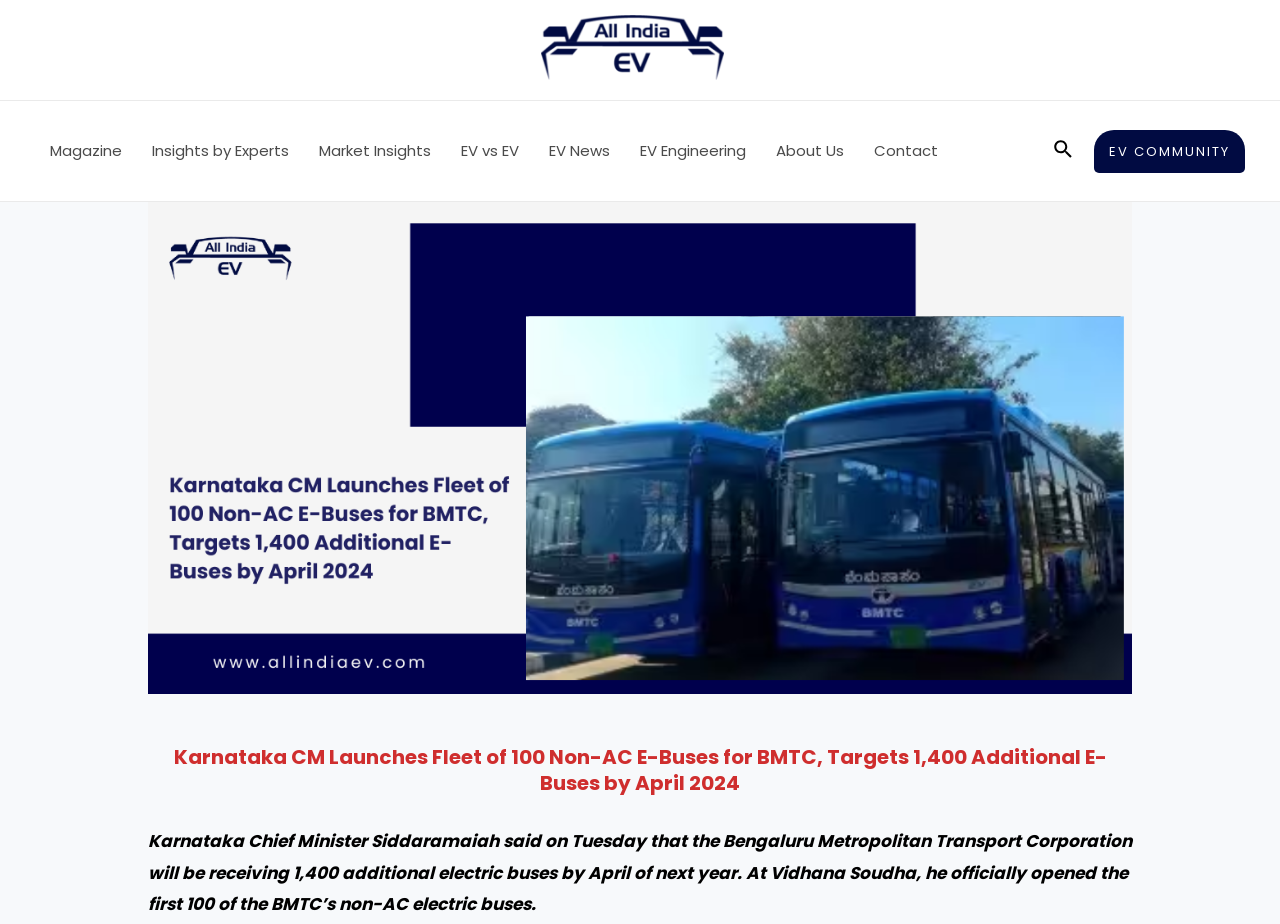Answer in one word or a short phrase: 
What is the location where the first 100 non-AC e-buses were officially opened?

Vidhana Soudha